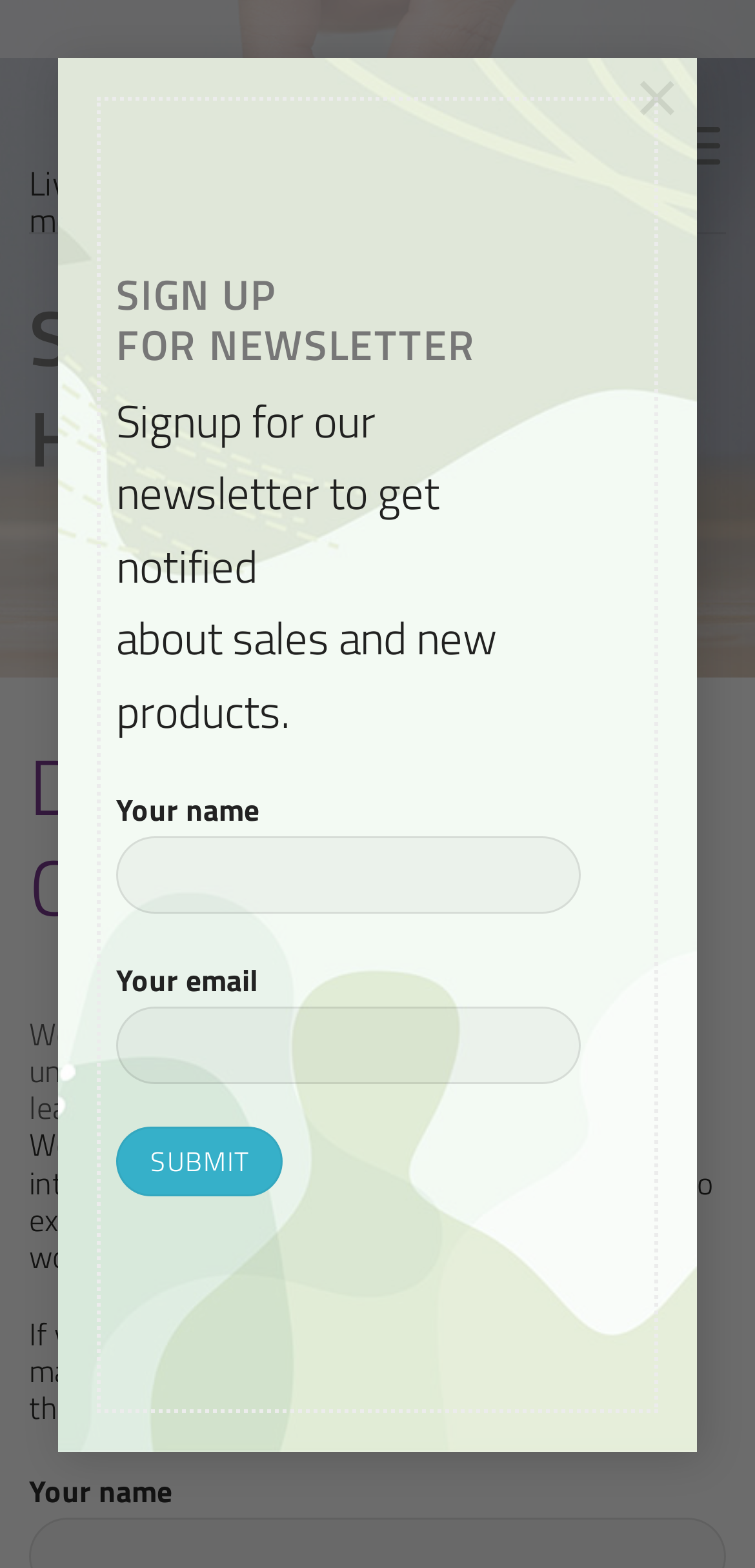Construct a comprehensive caption that outlines the webpage's structure and content.

The webpage is about Pharmadia, a distributor company. At the top of the page, there is a newsletter signup section that spans the entire width of the page. This section has a heading "SIGN UP FOR NEWSLETTER" and a brief description "Signup for our newsletter to get notified about sales and new products." Below the description, there is a contact form with fields for "Your name" and "Your email" and a "Submit" button.

To the top-left of the newsletter section, there is a logo of Pharmadia, which is also a link to the company's main page. Next to the logo, there is a "Menu" button that, when expanded, reveals a list of options including "Support for Health", "Distributor Contact Form", and some descriptive paragraphs about the company's goals and mission.

The main content of the page is divided into sections, with headings and paragraphs of text. The first section has a heading "Support for Health" and a brief paragraph about the importance of protecting mental and physical health. The second section has a heading "Distributor Contact Form" and a longer paragraph about the company's plans to expand globally and set up distributorships.

At the bottom-right of the page, there is a "Go to top" link that allows users to quickly navigate back to the top of the page.